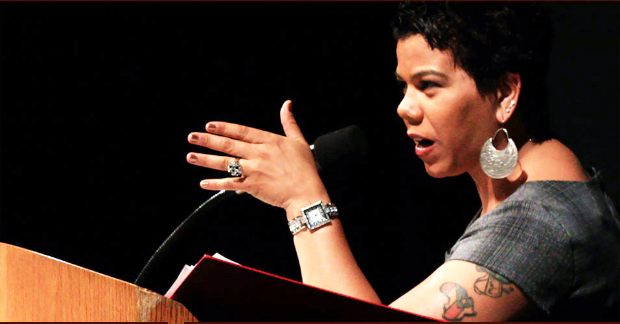Give a thorough explanation of the image.

The image features Rosa Alicia Clemente, a passionate grassroots organizer, hip-hop activist, and journalist, captured during a speaking engagement. She is gesturing emphatically as she addresses her audience, conveying her thoughts on topics rooted in social justice and identity. Clemente's confident stance, paired with her expressive hand movements, highlights her commitment to activism. She is dressed in a stylish grey top, accessorized with large hoop earrings and a decorative bracelet. A colorful tattoo is visible on her arm, adding a personal touch to her dynamic presence at the event. This moment signifies her role in movements such as #BlackLivesMatter, emphasizing the interconnectedness of Black and Latin@ identities in organizing for equality and justice. The event is titled “Black/Latin@ Identity and Solidarity in #Blacklivesmatter Organizing,” showcasing the relevance of her insights and contributions to these vital discussions.